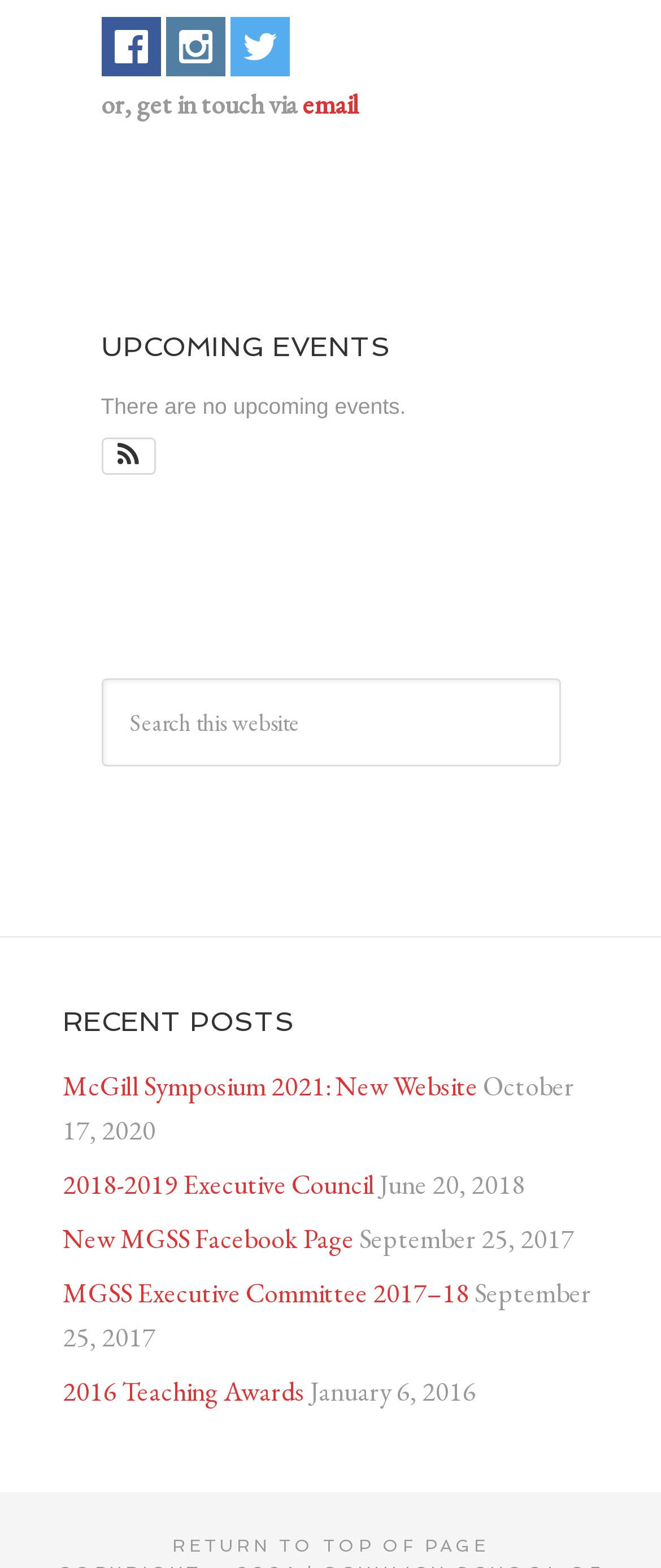Given the description: "Add", determine the bounding box coordinates of the UI element. The coordinates should be formatted as four float numbers between 0 and 1, [left, top, right, bottom].

[0.155, 0.28, 0.233, 0.302]